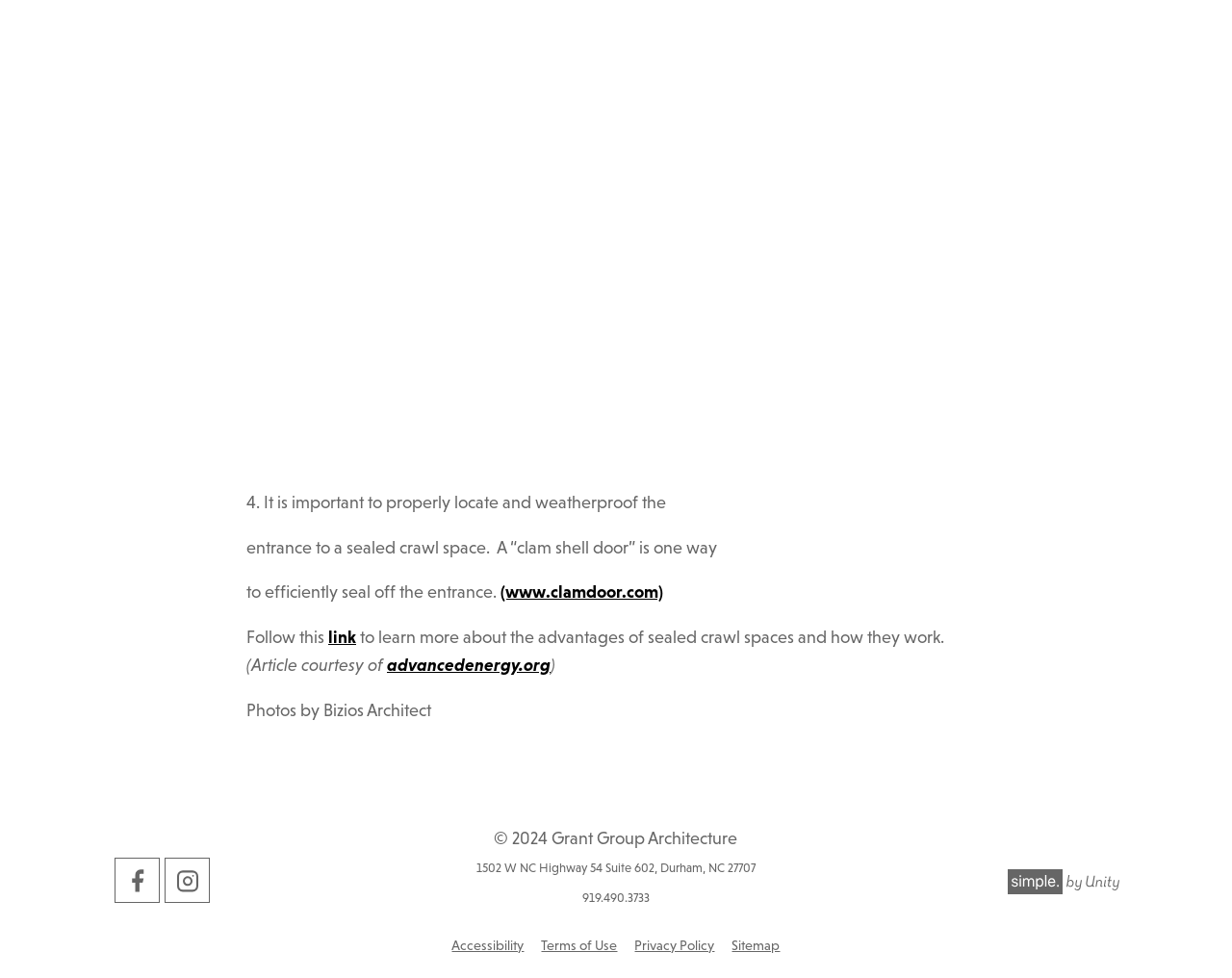Determine the bounding box coordinates (top-left x, top-left y, bottom-right x, bottom-right y) of the UI element described in the following text: (www.clamdoor.com)

[0.406, 0.595, 0.538, 0.616]